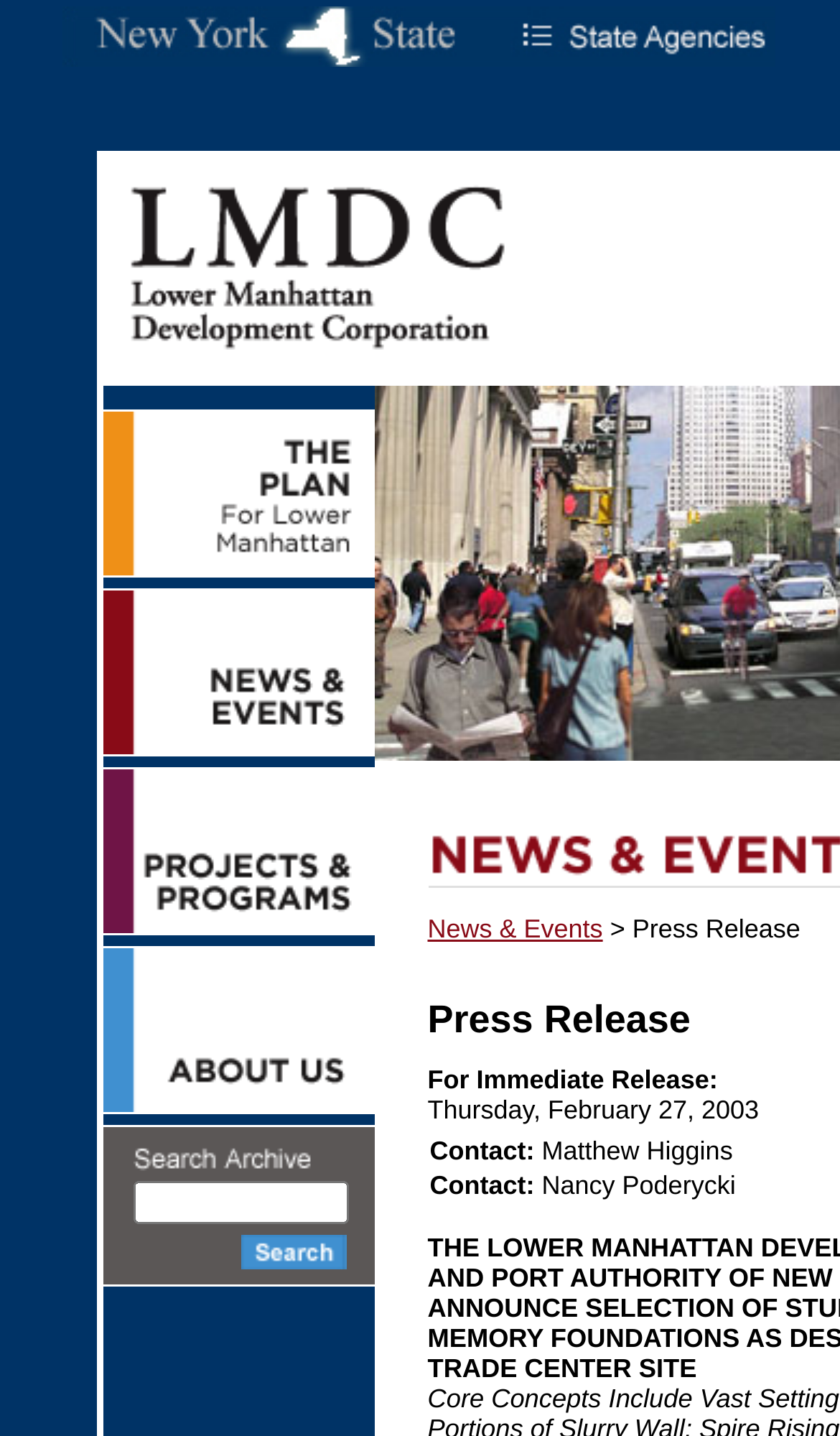What type of document is announced on the webpage?
Look at the screenshot and give a one-word or phrase answer.

Press Release